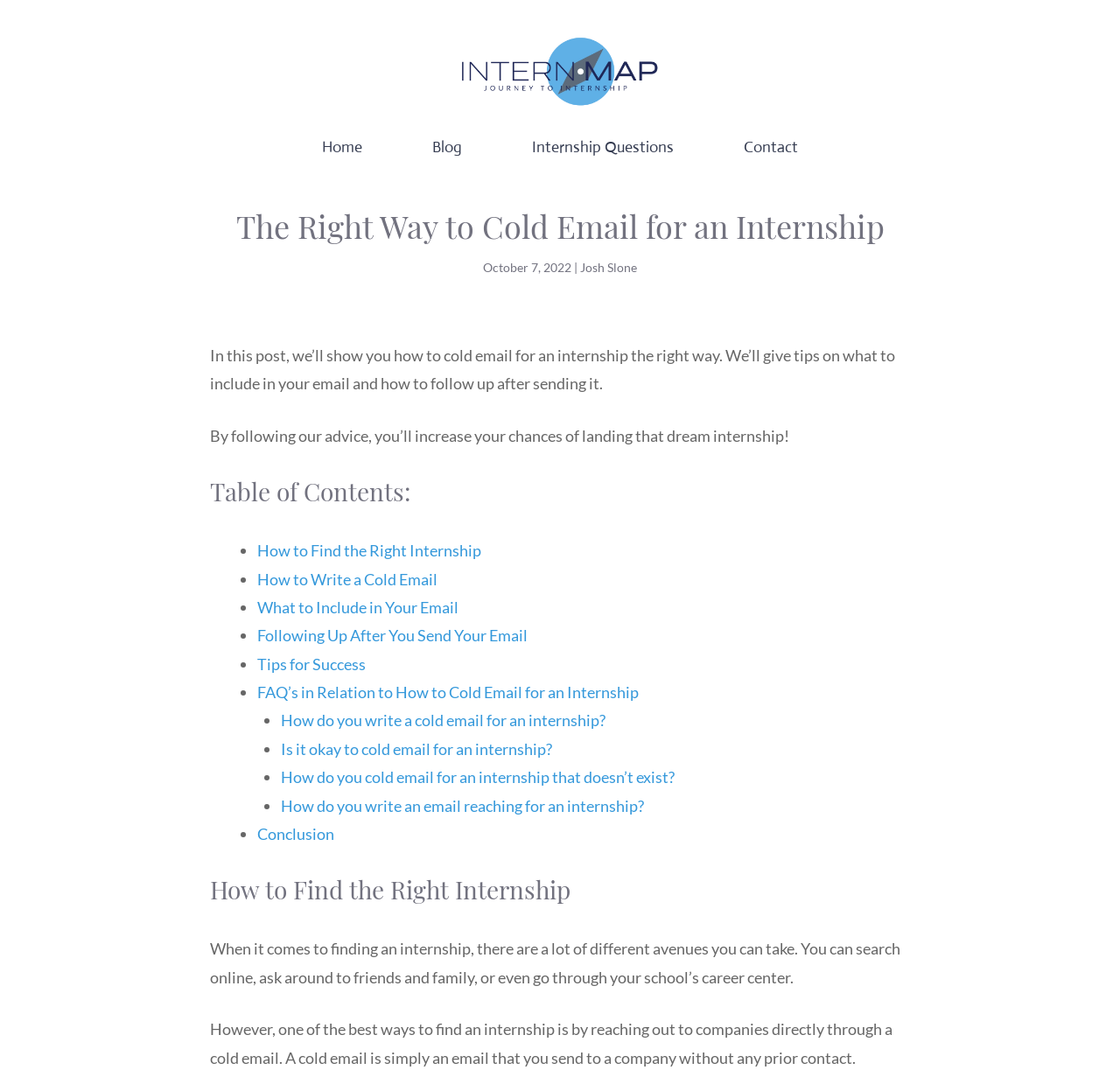What are the main sections of the post?
Using the information presented in the image, please offer a detailed response to the question.

I identified the main sections of the post by examining the heading elements and the list markers, which indicate the different sections of the post, such as 'Table of Contents', 'How to Find the Right Internship', and others.